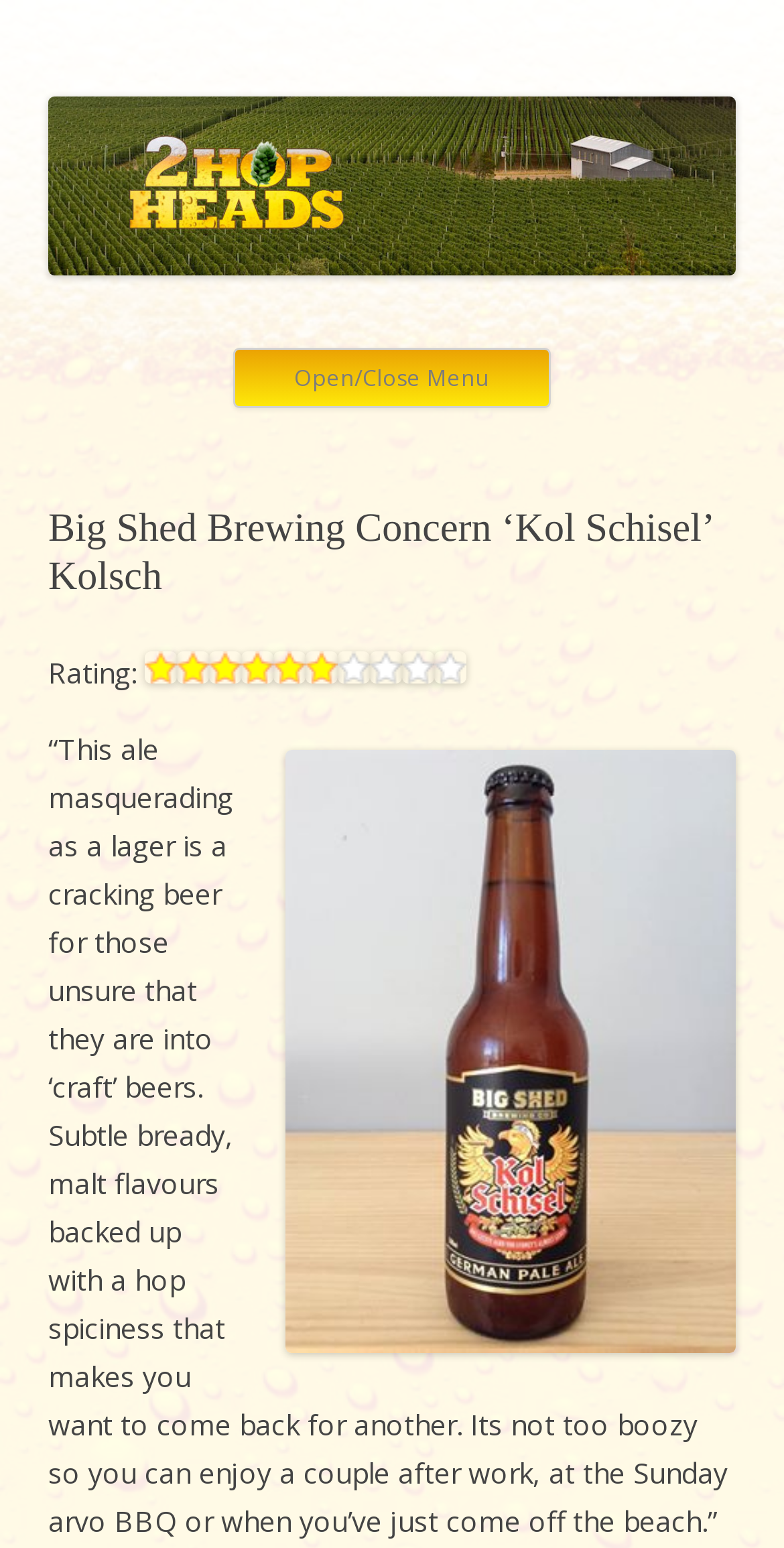What is the rating of the beer?
Please analyze the image and answer the question with as much detail as possible.

I found the rating by looking at the section with the heading 'Rating:' and saw that it was accompanied by 6 out of 10 stars, represented by a series of images.